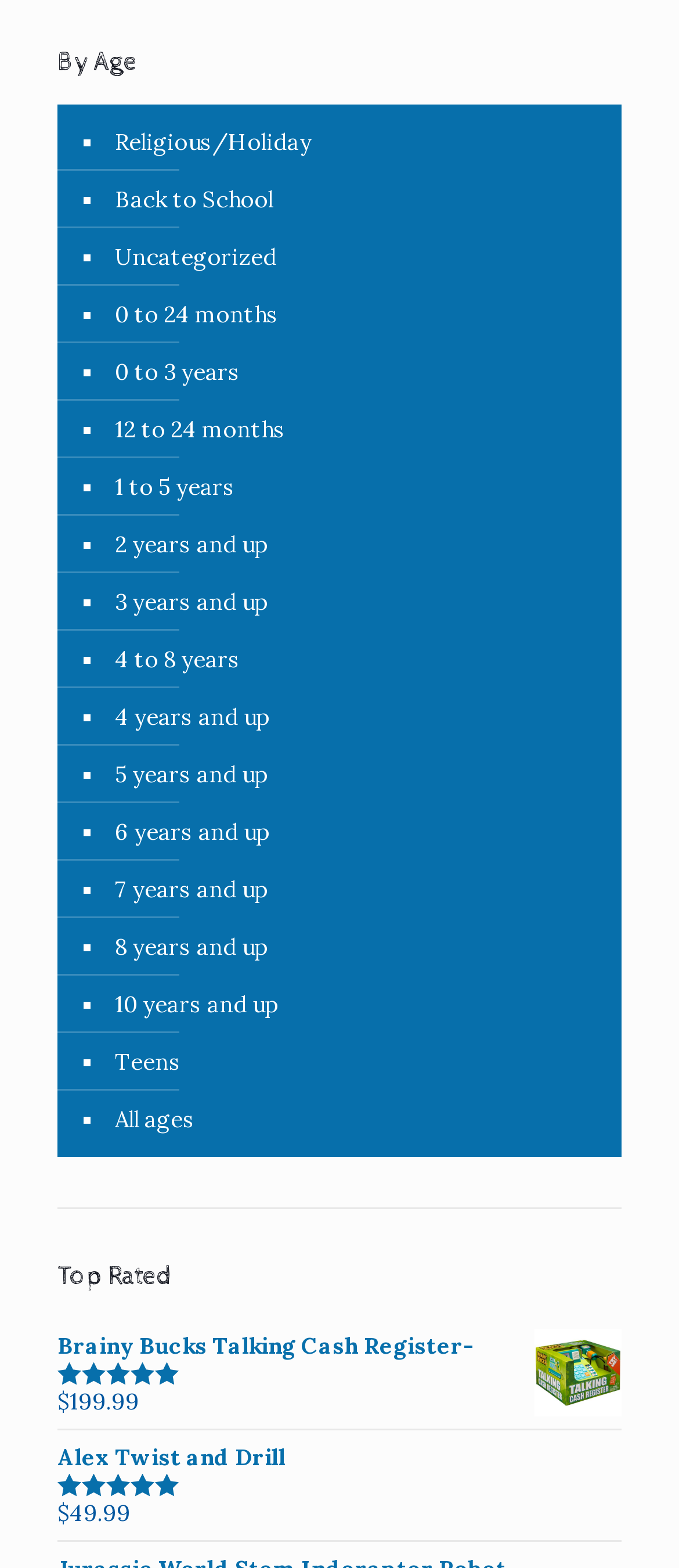Answer the question with a single word or phrase: 
What is the rating of the Alex Twist and Drill?

5.00 out of 5